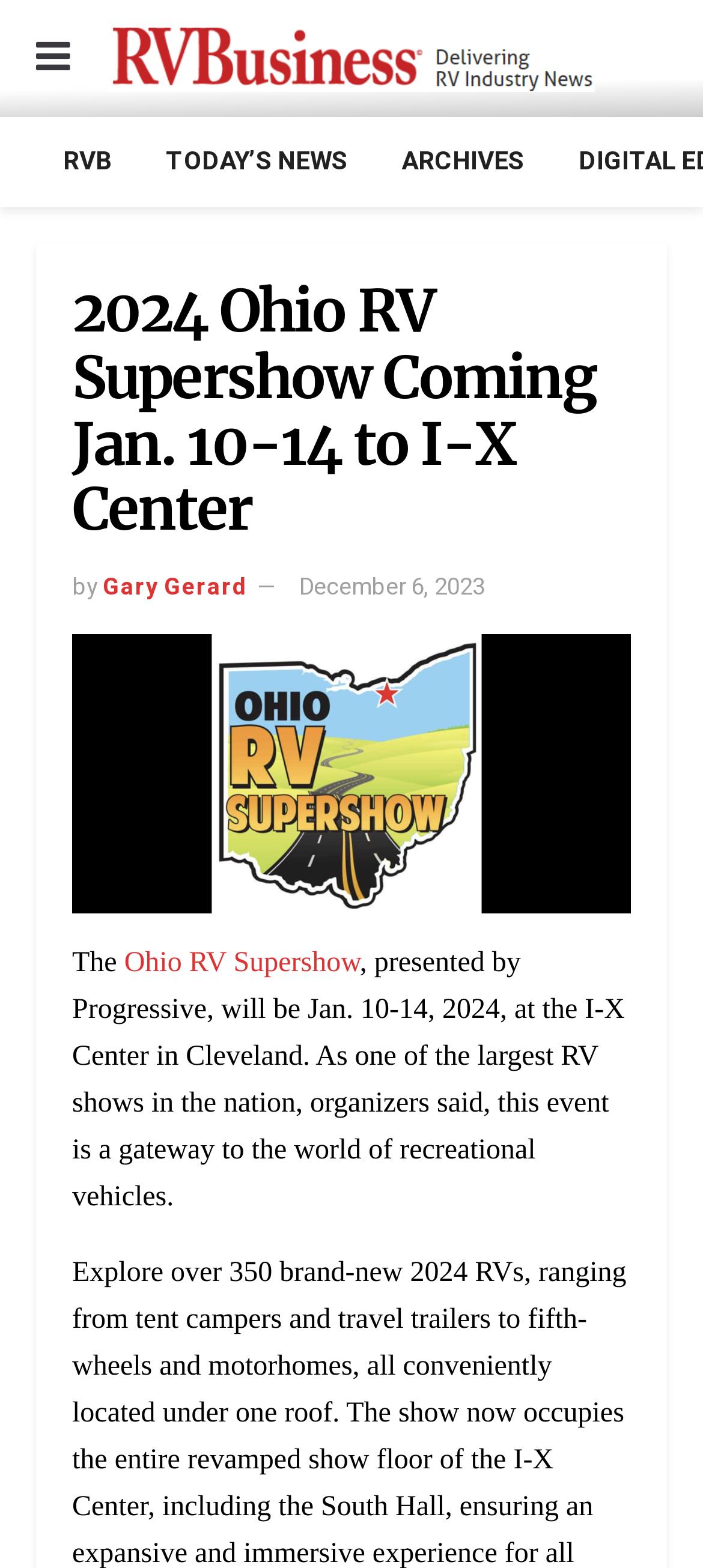Respond with a single word or phrase to the following question: Who is the author of the article?

Gary Gerard